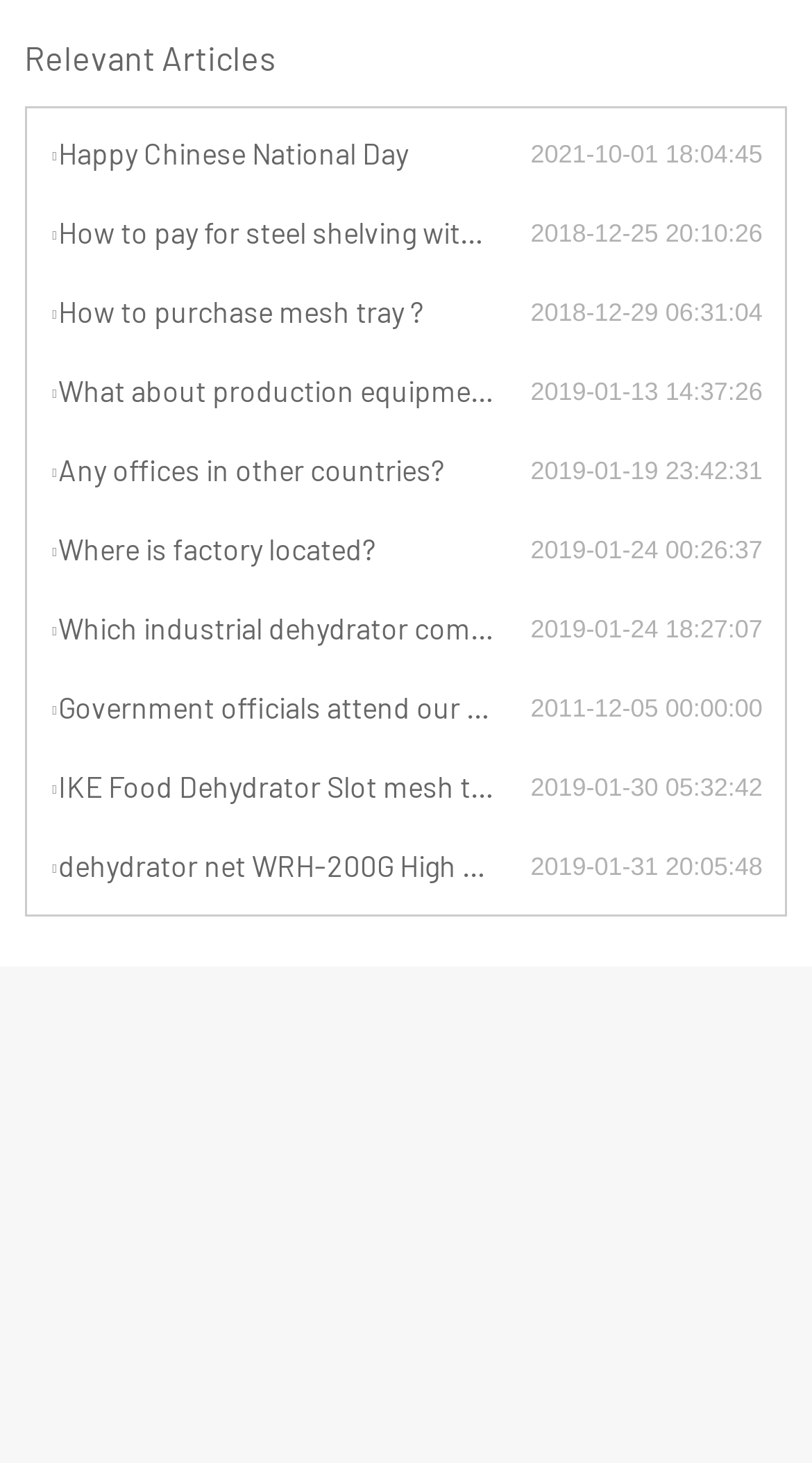What is the most recent article?
Refer to the image and provide a concise answer in one word or phrase.

2019-01-31